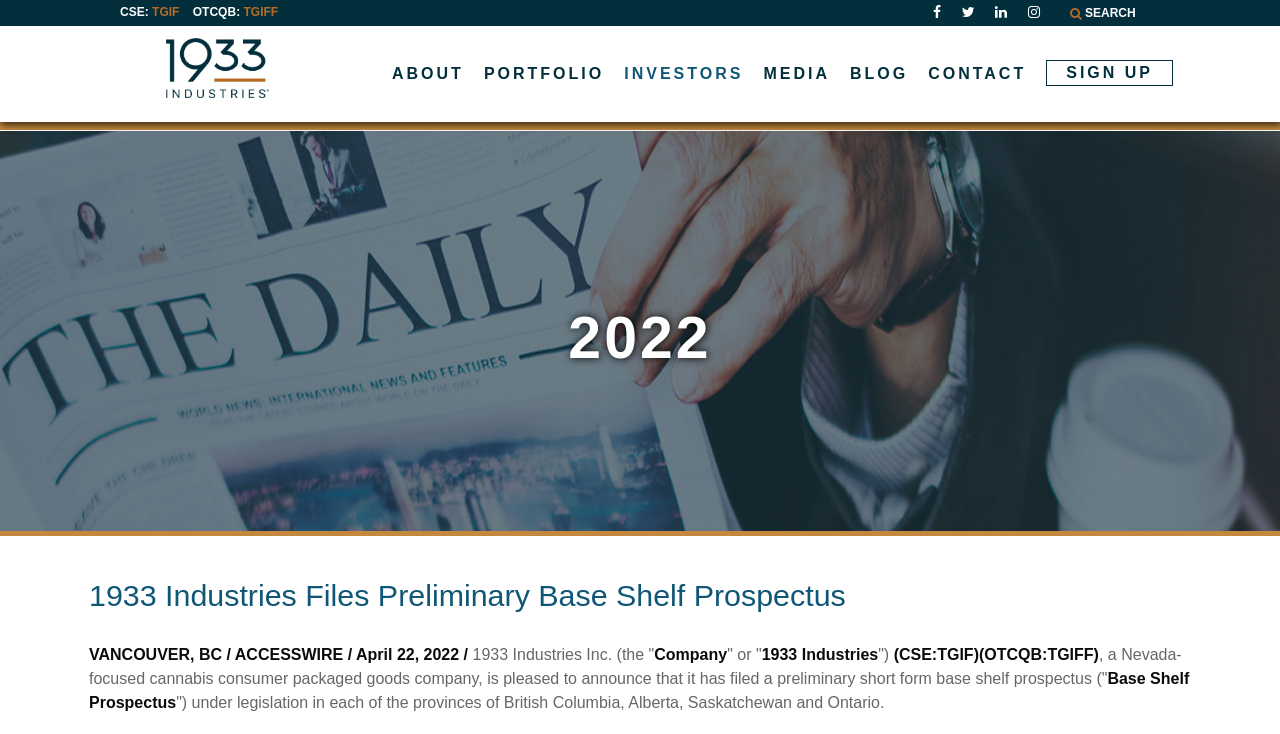What is the company's industry focus?
Give a one-word or short phrase answer based on the image.

cannabis